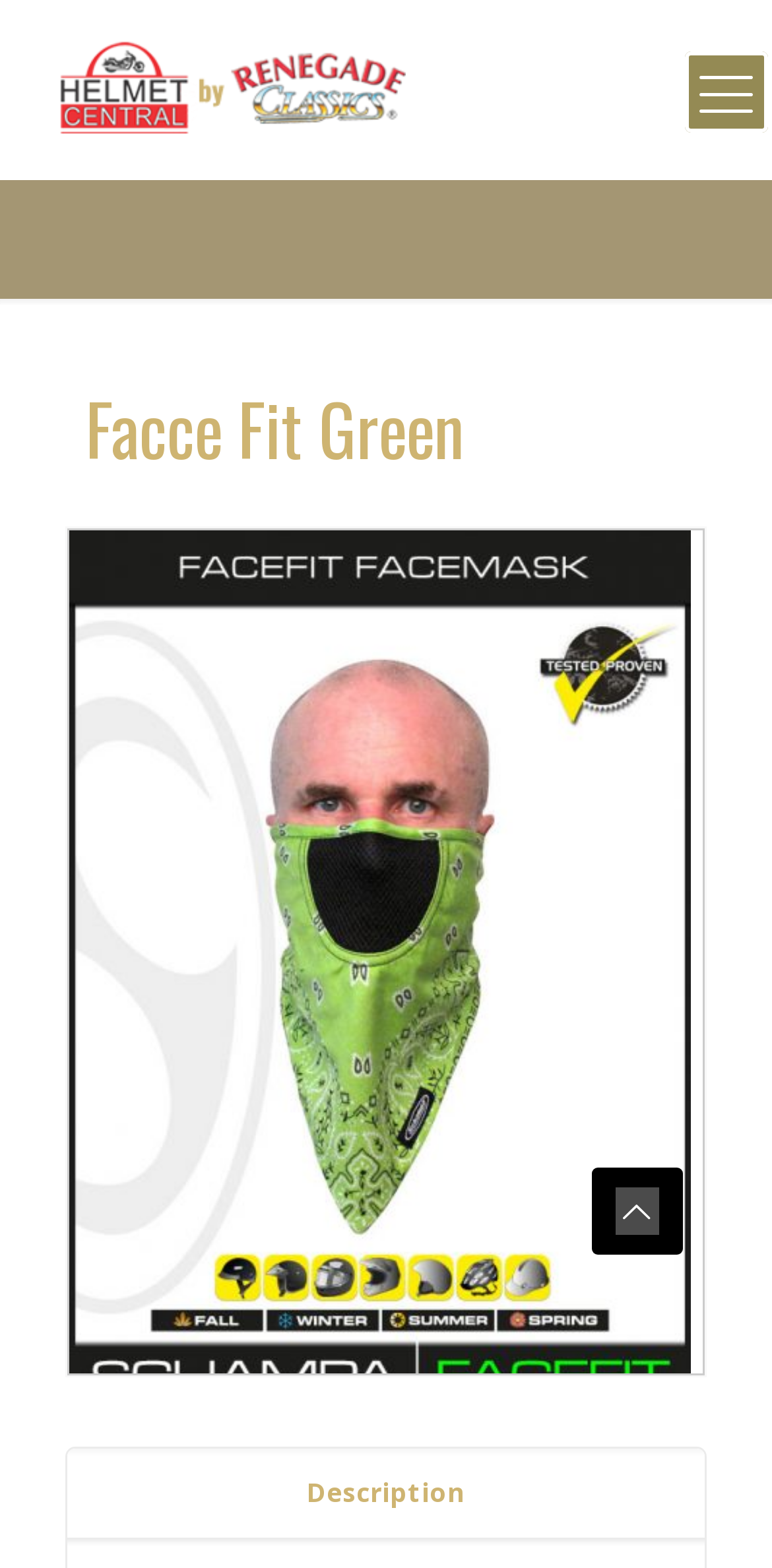Detail the various sections and features of the webpage.

The webpage appears to be a product page for the Schampa FaceFit system, a revolutionary concept that helps hold masks in place and reduces fogging of eyewear. 

At the top left of the page, there is a link to "moblog" accompanied by an image, which is likely a logo or icon. On the top right, there is a link to "Mobile menu". 

Below the top section, a prominent heading "Facce Fit Green" is displayed, which is likely the title of the product. Next to the heading, there is a link to "Facce Fit Green" accompanied by an image, possibly a product image. 

On the same level as the heading, there is a link with an icon, represented by "\ue91b", which might be a social media or sharing icon. 

Further down, there is a horizontal tab list with a single tab "Description" that is currently expanded and selected. The tab is controlled by a link with the same label. 

At the bottom right of the page, there is a link with an icon, represented by "\ue946", which might be a navigation or action icon.